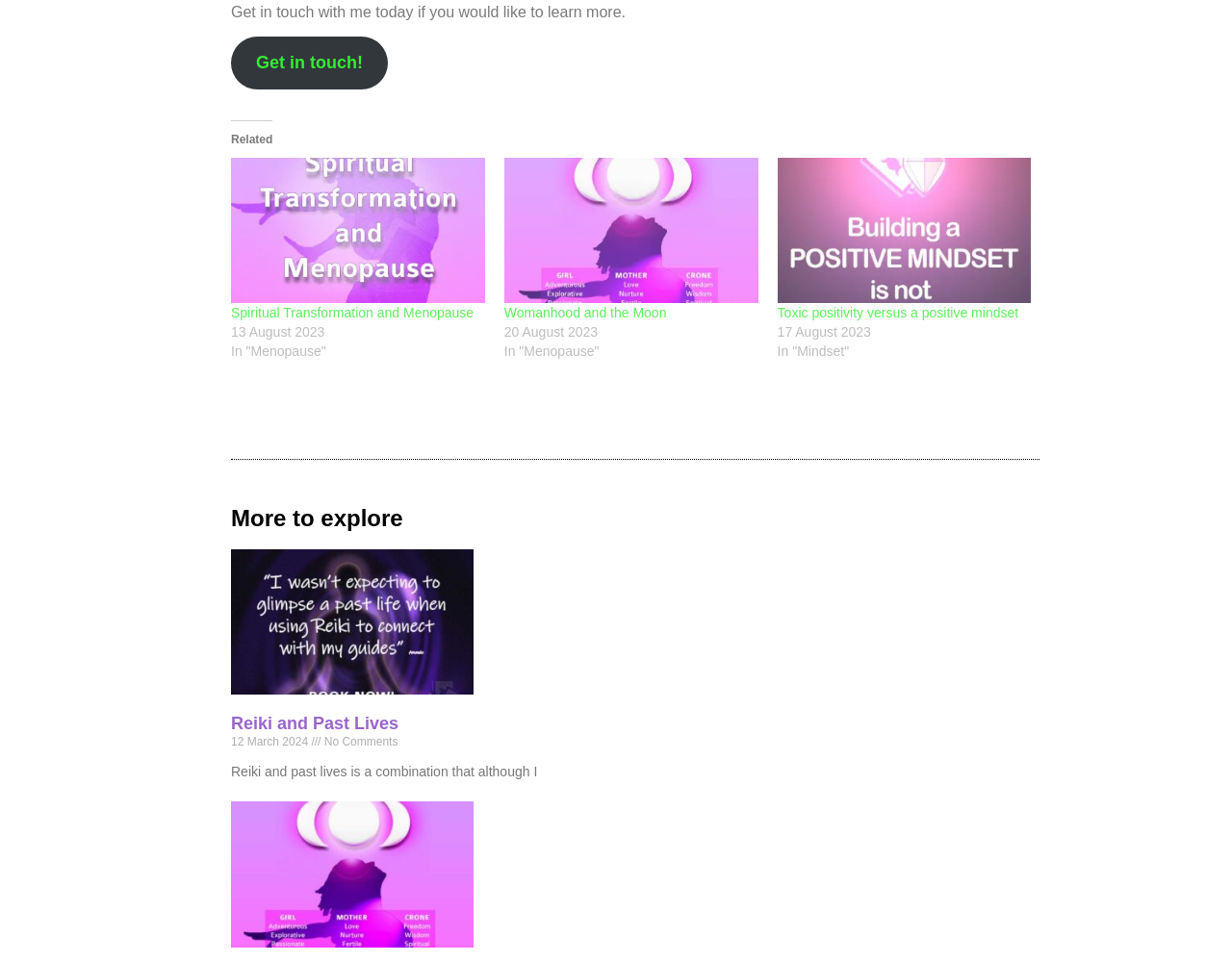Please determine the bounding box coordinates of the clickable area required to carry out the following instruction: "Learn about Reiki and Past Lives". The coordinates must be four float numbers between 0 and 1, represented as [left, top, right, bottom].

[0.188, 0.571, 0.384, 0.722]